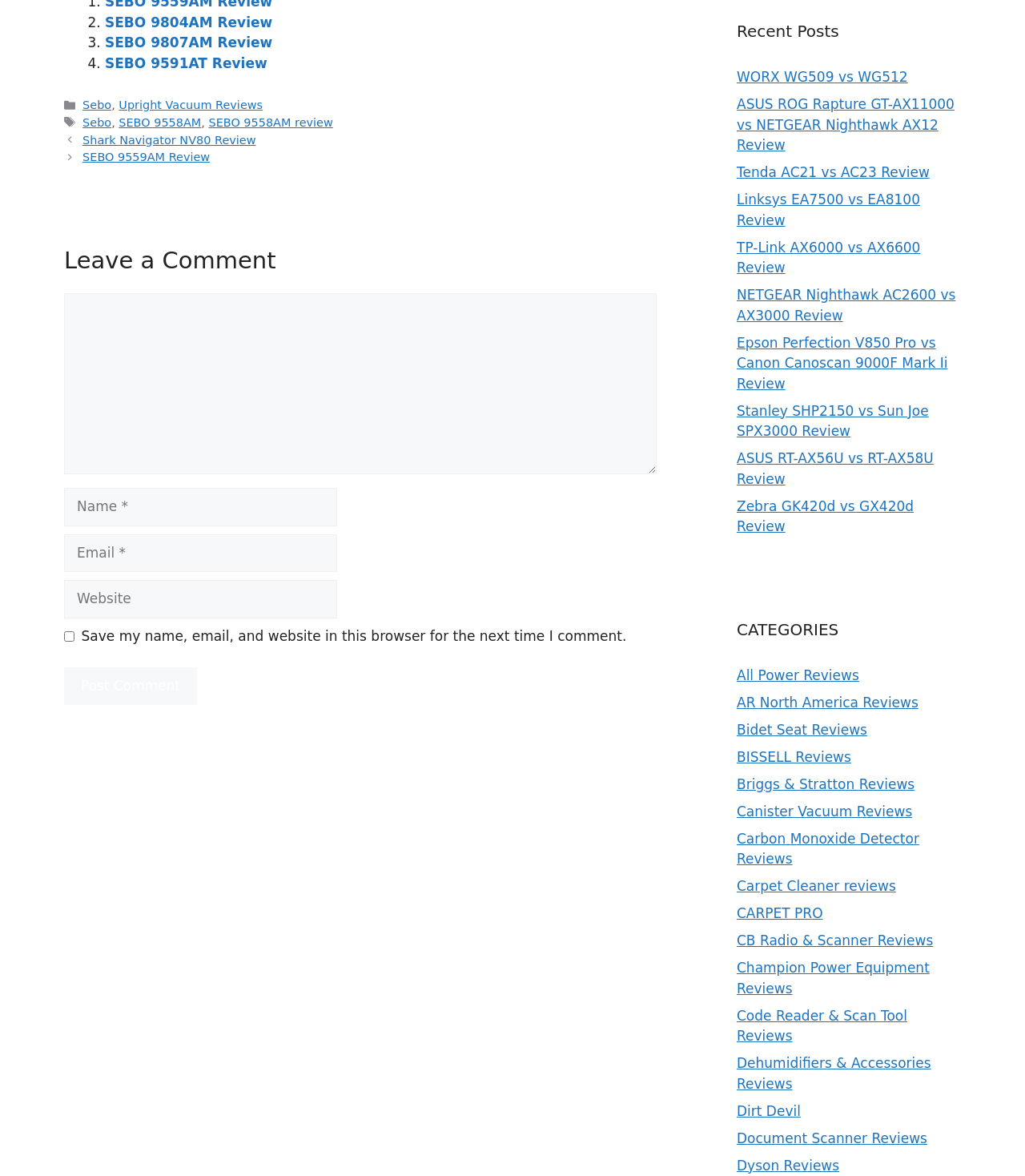Identify the bounding box coordinates for the element you need to click to achieve the following task: "Enter your name". Provide the bounding box coordinates as four float numbers between 0 and 1, in the form [left, top, right, bottom].

[0.062, 0.415, 0.329, 0.447]